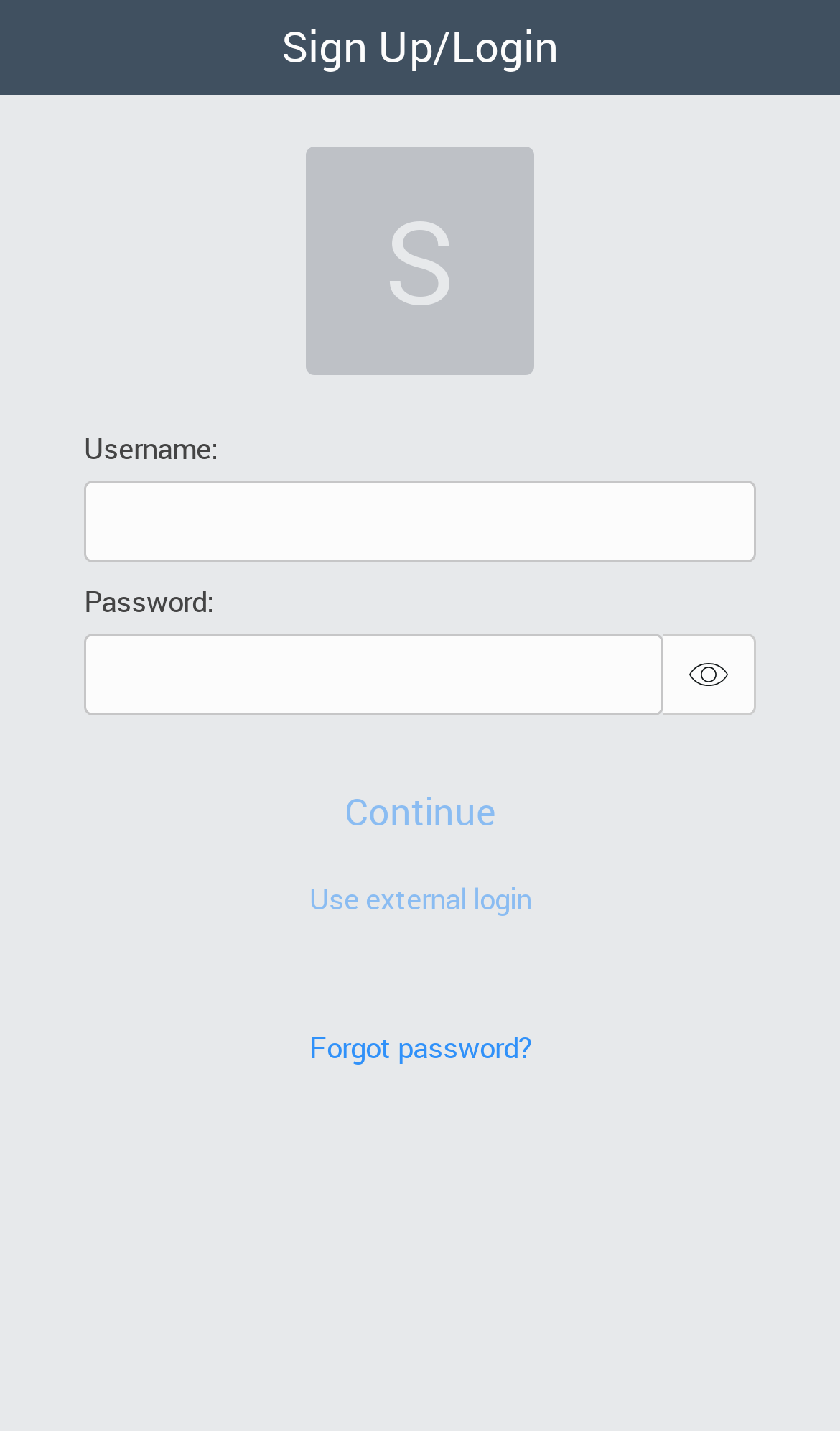What is the state of the 'Continue' button?
Using the details shown in the screenshot, provide a comprehensive answer to the question.

The 'Continue' button is currently disabled, which means it cannot be clicked or used until some other action is taken, such as filling in the required input fields.